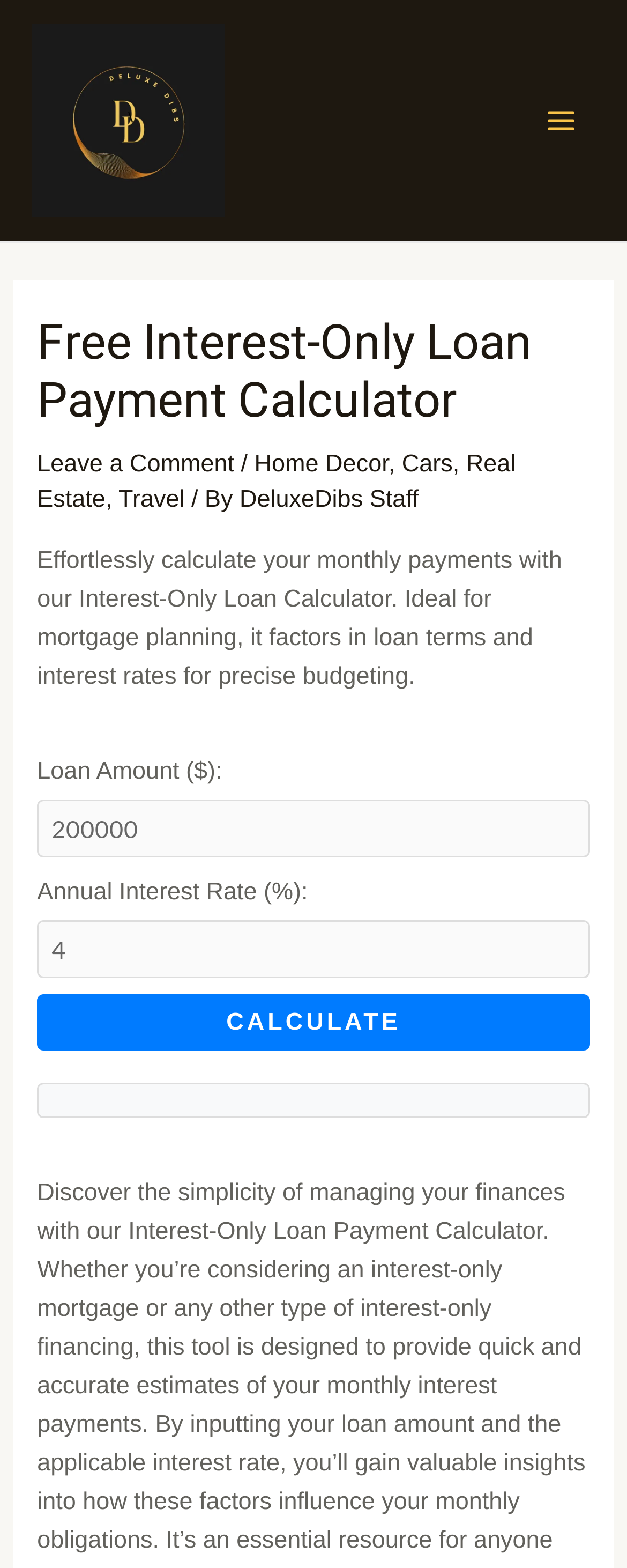What is the theme of the website? Refer to the image and provide a one-word or short phrase answer.

Finance and lifestyle